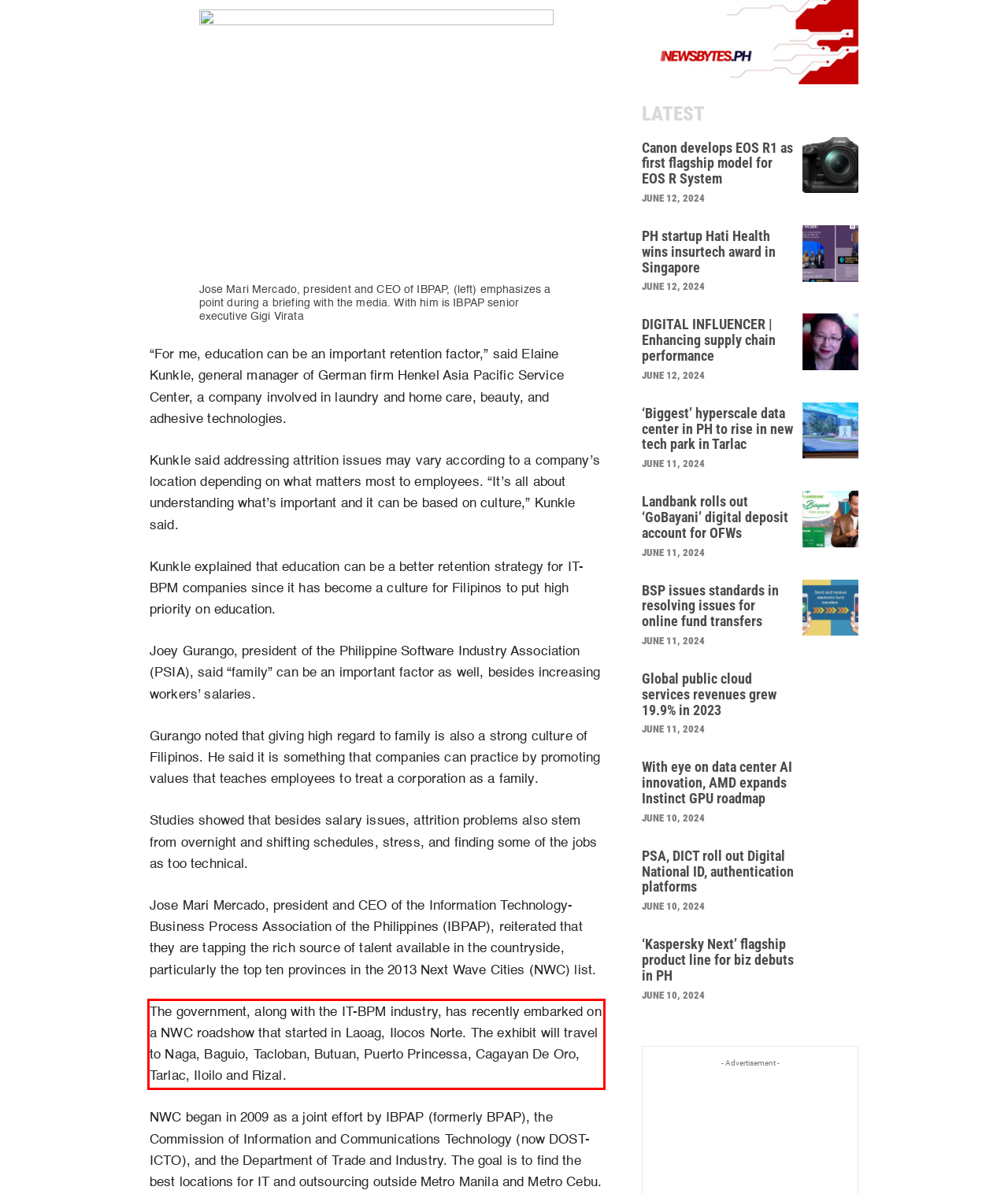You are given a screenshot with a red rectangle. Identify and extract the text within this red bounding box using OCR.

The government, along with the IT-BPM industry, has recently embarked on a NWC roadshow that started in Laoag, Ilocos Norte. The exhibit will travel to Naga, Baguio, Tacloban, Butuan, Puerto Princessa, Cagayan De Oro, Tarlac, Iloilo and Rizal.